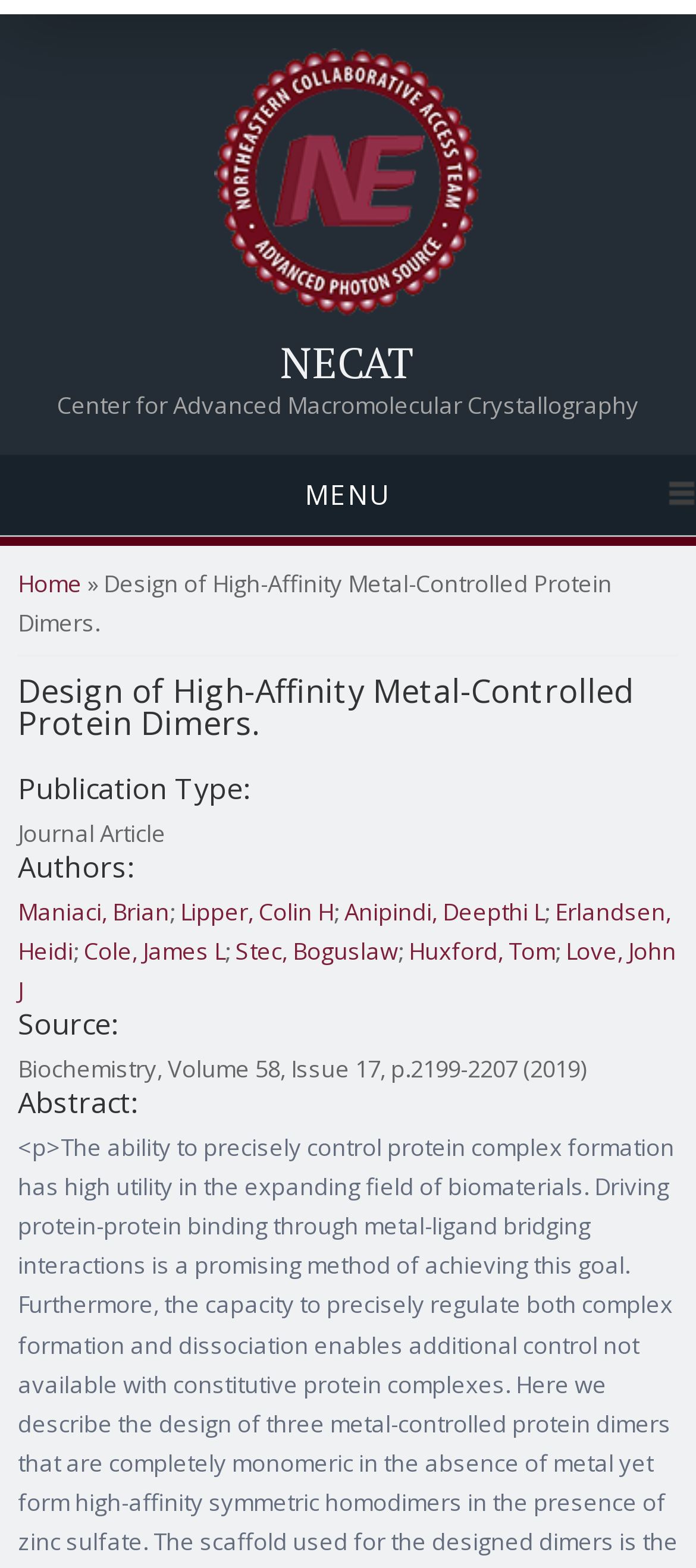Who are the authors of the article?
Examine the webpage screenshot and provide an in-depth answer to the question.

I found the authors of the article by looking at the heading element with the text 'Authors:' and its corresponding link elements with the authors' names, such as 'Maniaci, Brian', 'Lipper, Colin H', etc.